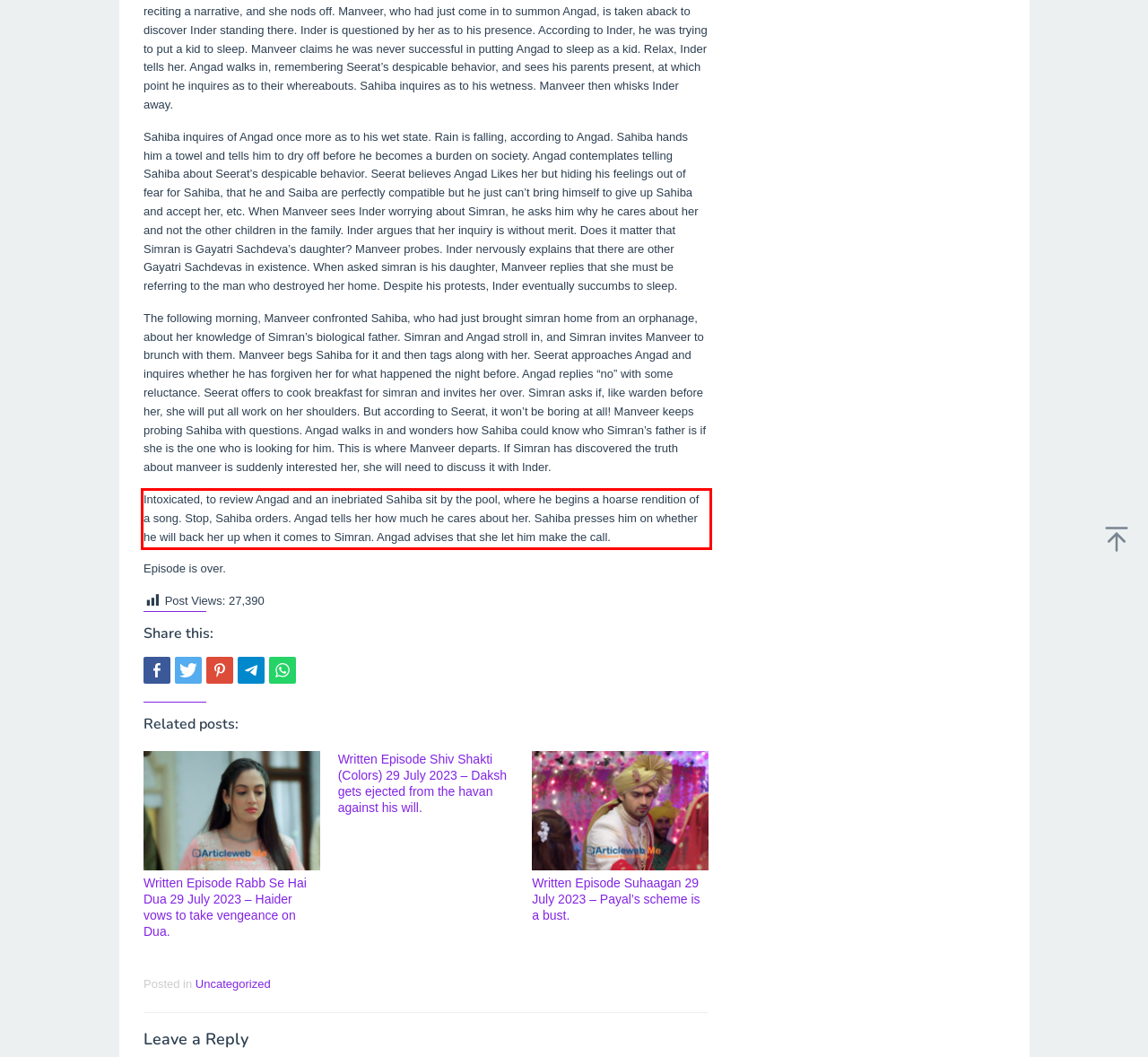Please analyze the provided webpage screenshot and perform OCR to extract the text content from the red rectangle bounding box.

Intoxicated, to review Angad and an inebriated Sahiba sit by the pool, where he begins a hoarse rendition of a song. Stop, Sahiba orders. Angad tells her how much he cares about her. Sahiba presses him on whether he will back her up when it comes to Simran. Angad advises that she let him make the call.